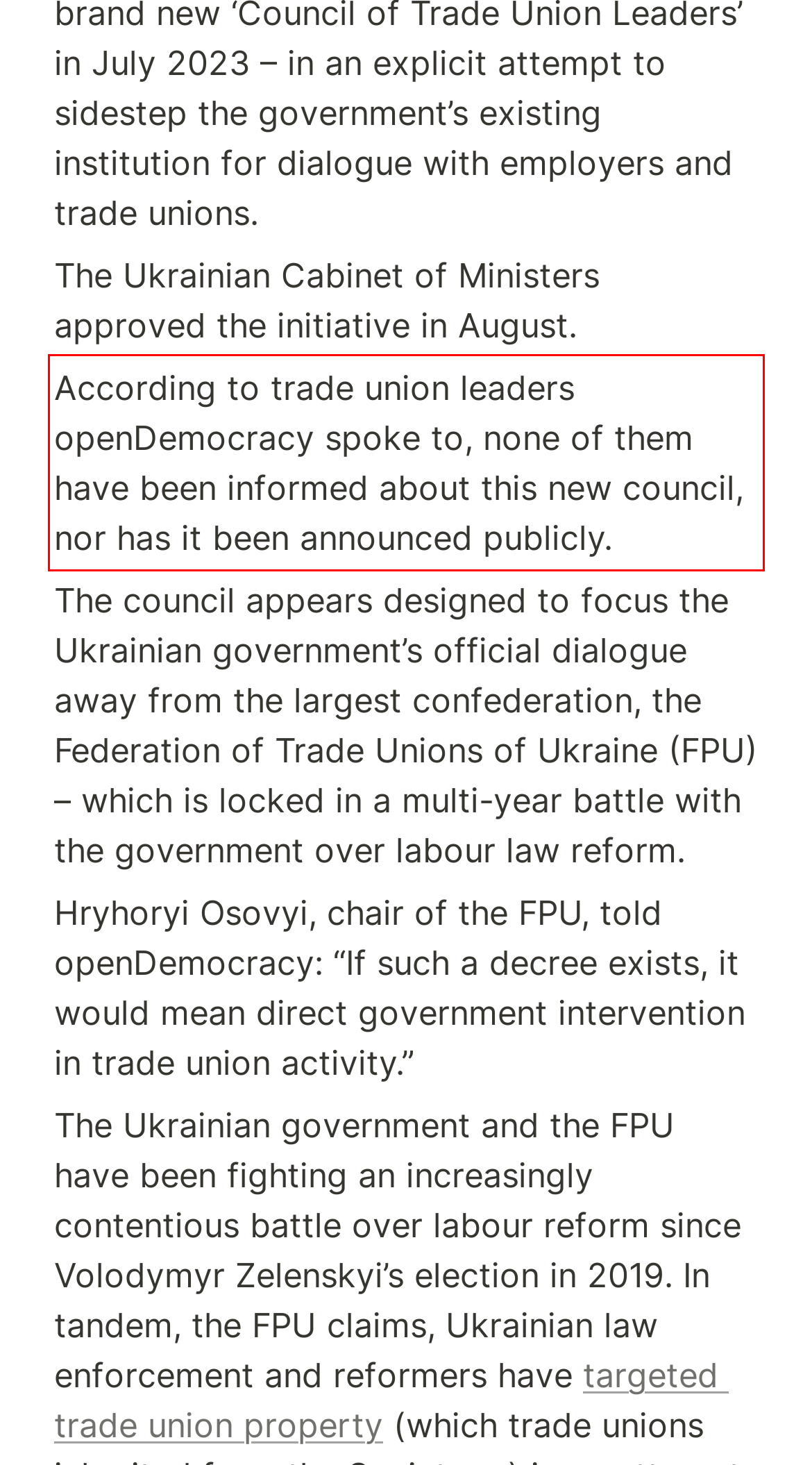Extract and provide the text found inside the red rectangle in the screenshot of the webpage.

According to trade union leaders openDemocracy spoke to, none of them have been informed about this new council, nor has it been announced publicly.